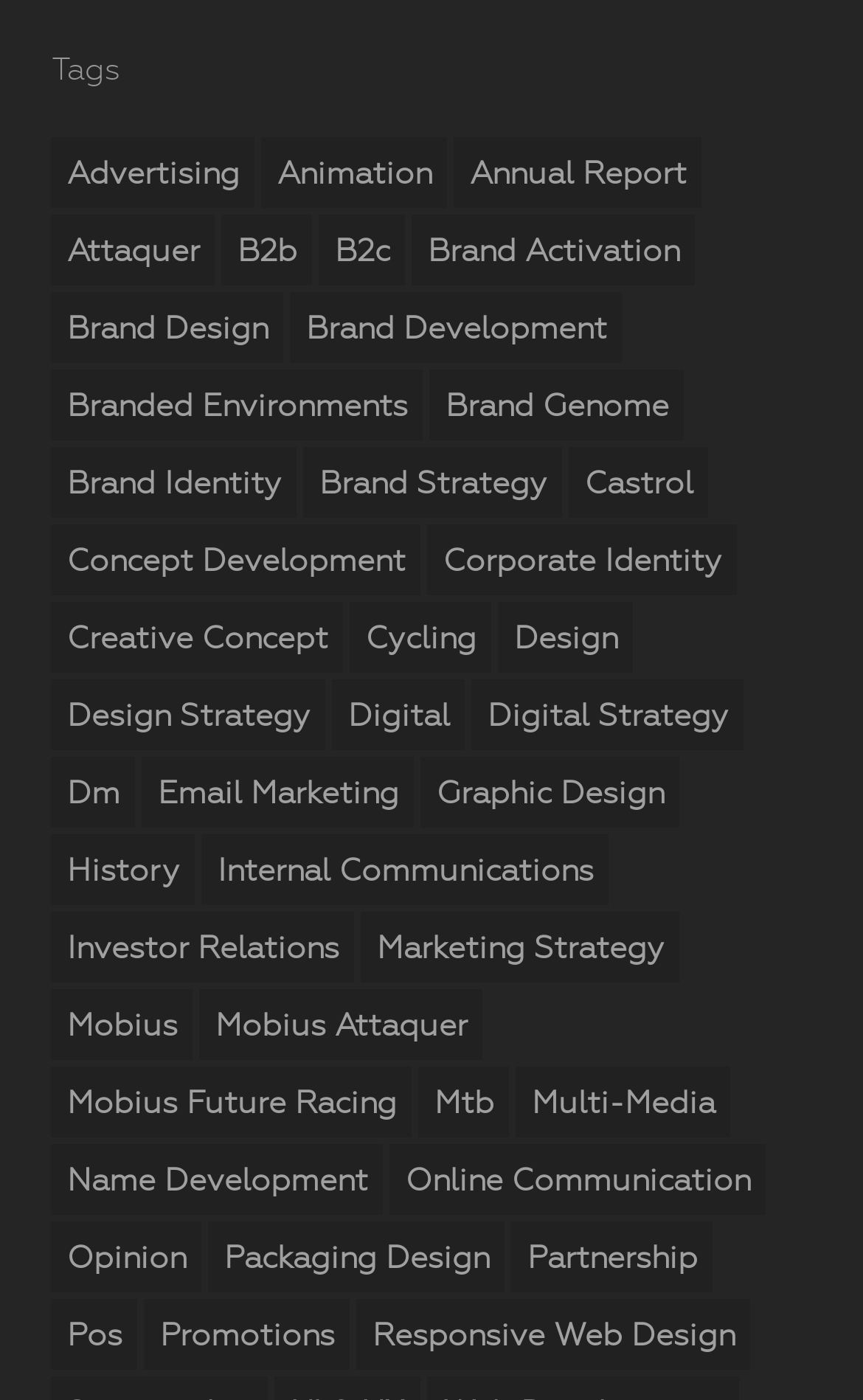Ascertain the bounding box coordinates for the UI element detailed here: "branded environments". The coordinates should be provided as [left, top, right, bottom] with each value being a float between 0 and 1.

[0.06, 0.264, 0.491, 0.315]